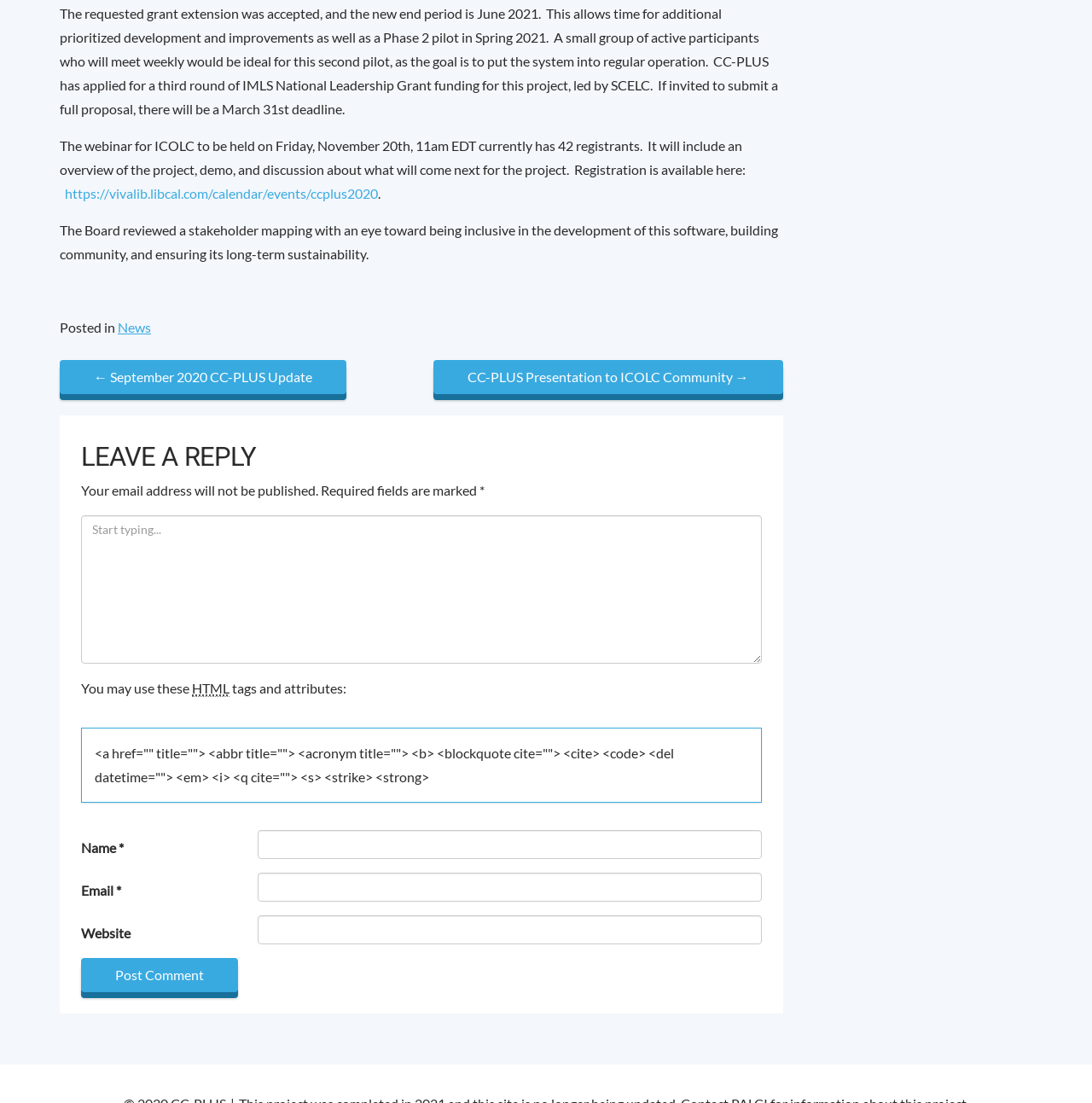Given the element description "name="author"", identify the bounding box of the corresponding UI element.

[0.236, 0.753, 0.697, 0.779]